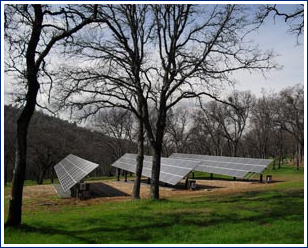Elaborate on all the elements present in the image.

This image showcases a serene installation of solar power systems amid lush greenery. The scene features two distinct solar arrays positioned strategically on a grassy area, framed by bare trees that suggest a transition from winter to spring. To the left, a smaller ground-mounted solar array leans slightly, while a larger, more expansive array stretches out to the right, capturing sunlight. This visually appealing setup not only highlights the renewable energy source but also represents EZ Electric's commitment to providing sustainable energy solutions for residential properties. The backdrop of nature enhances the notion of environmental stewardship and innovation in energy technology. This image likely accompanies the section related to EZ Electric's residential solar offerings, emphasizing their role as a leader in solar design and installation.